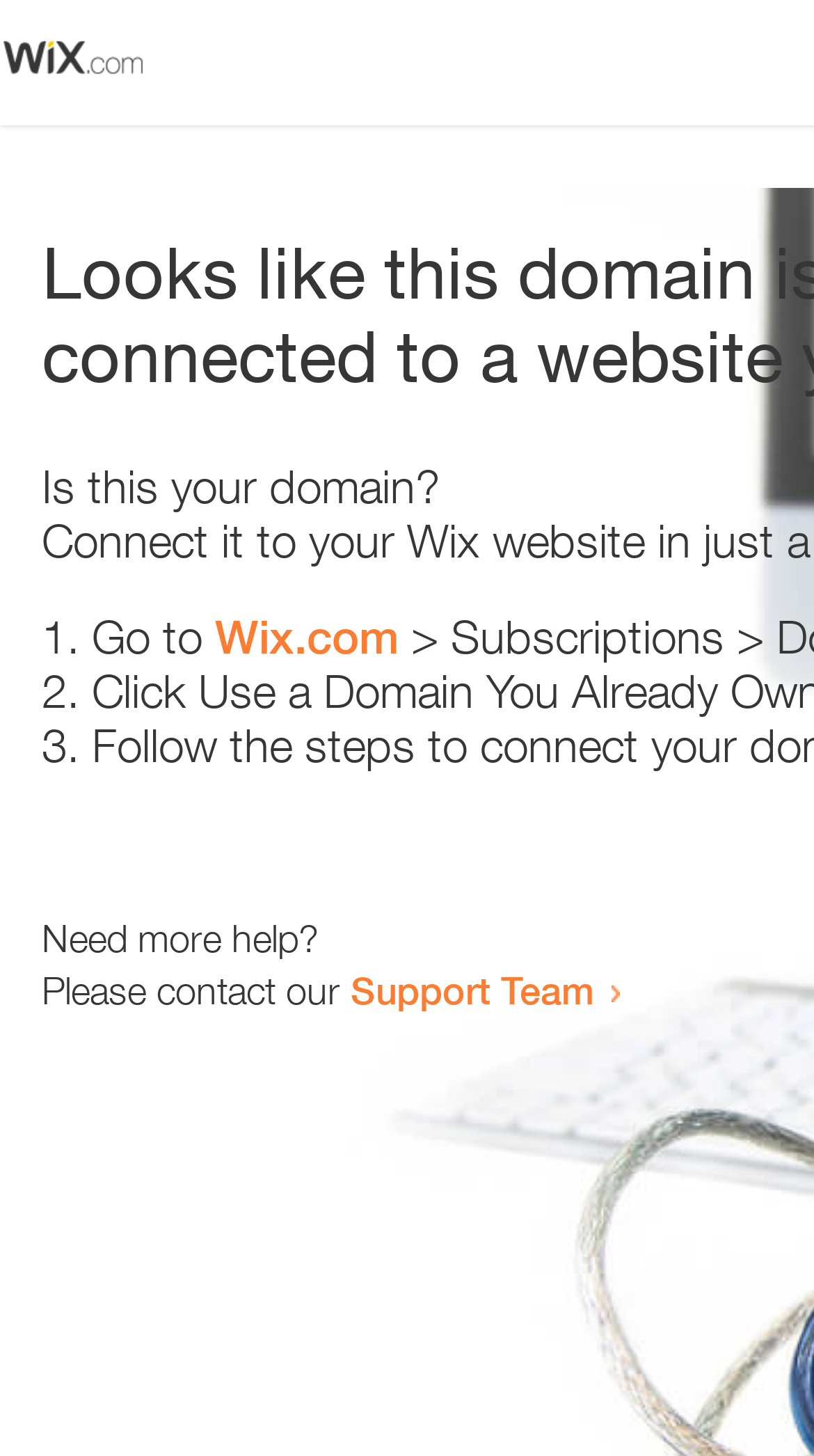How many links are present?
Respond with a short answer, either a single word or a phrase, based on the image.

2